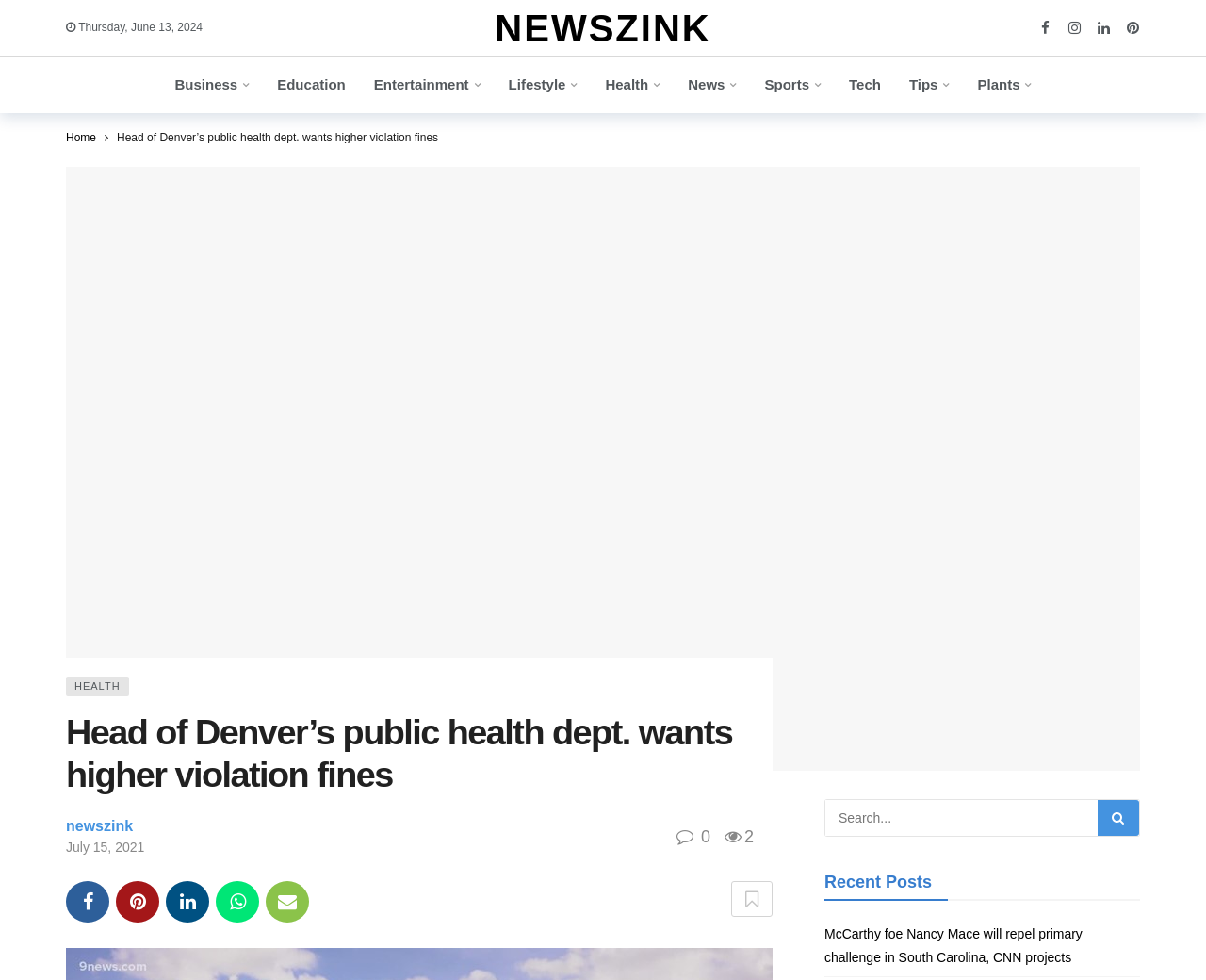Please mark the bounding box coordinates of the area that should be clicked to carry out the instruction: "Read the recent post about McCarthy foe Nancy Mace".

[0.684, 0.941, 0.945, 0.99]